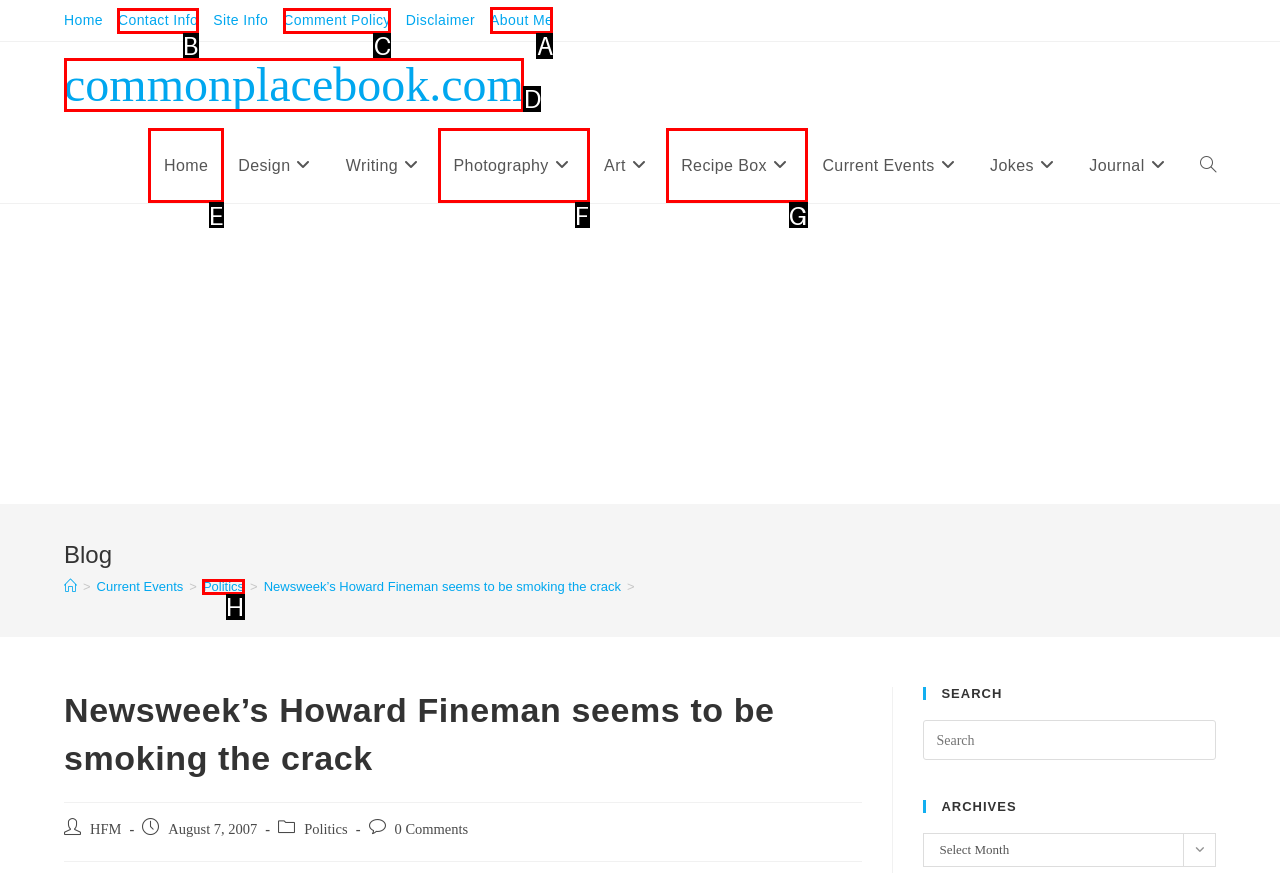Choose the UI element you need to click to carry out the task: read about the author.
Respond with the corresponding option's letter.

A